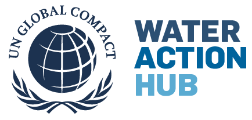Review the image closely and give a comprehensive answer to the question: What is the main theme emphasized by the overall design?

By analyzing the image as a whole, I understood that the overall design highlights the importance of global partnerships and supports efforts towards managing water resources effectively, which is the main theme emphasized by the design.